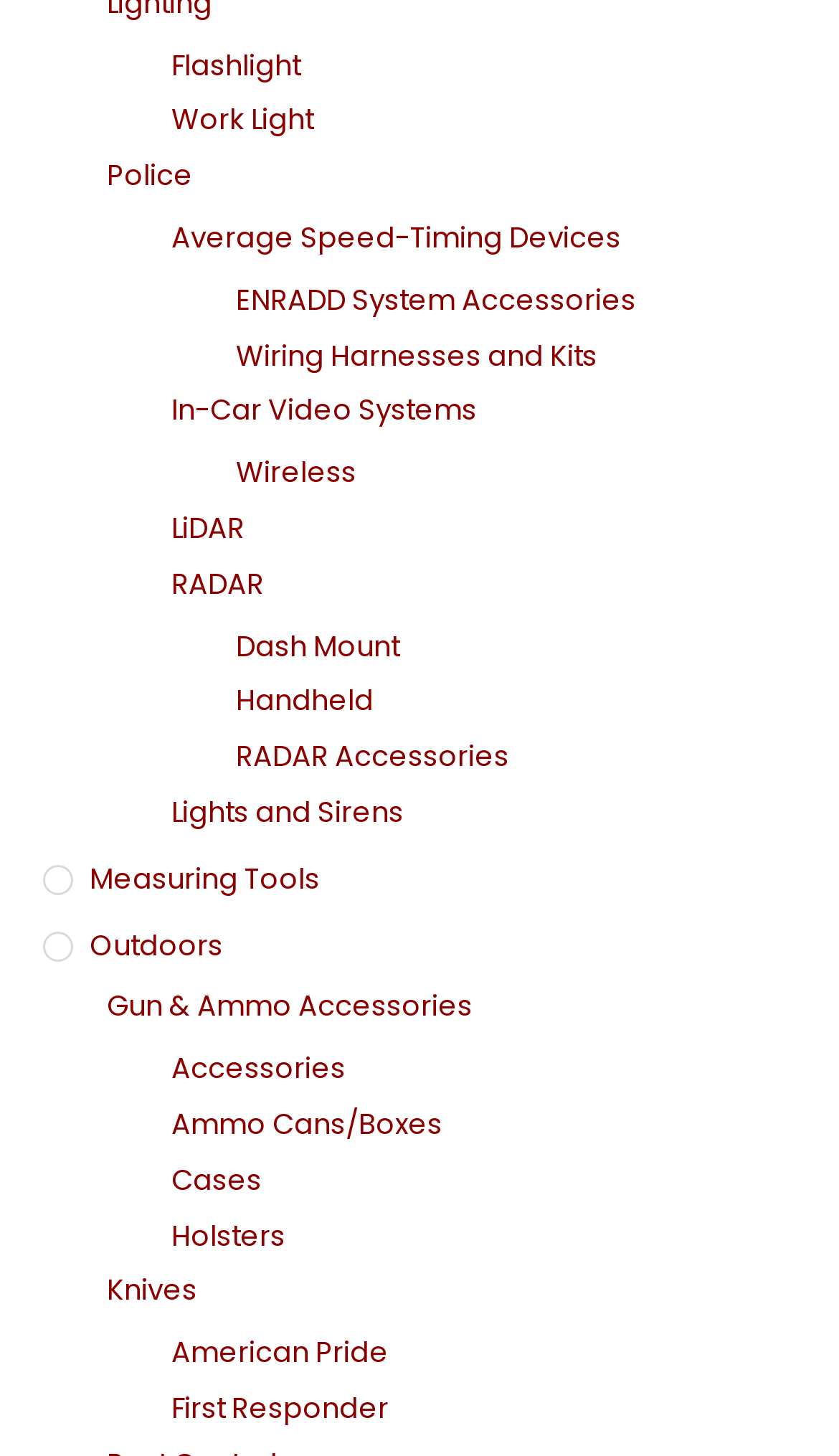Locate the bounding box coordinates of the area you need to click to fulfill this instruction: 'Go to previous page'. The coordinates must be in the form of four float numbers ranging from 0 to 1: [left, top, right, bottom].

None